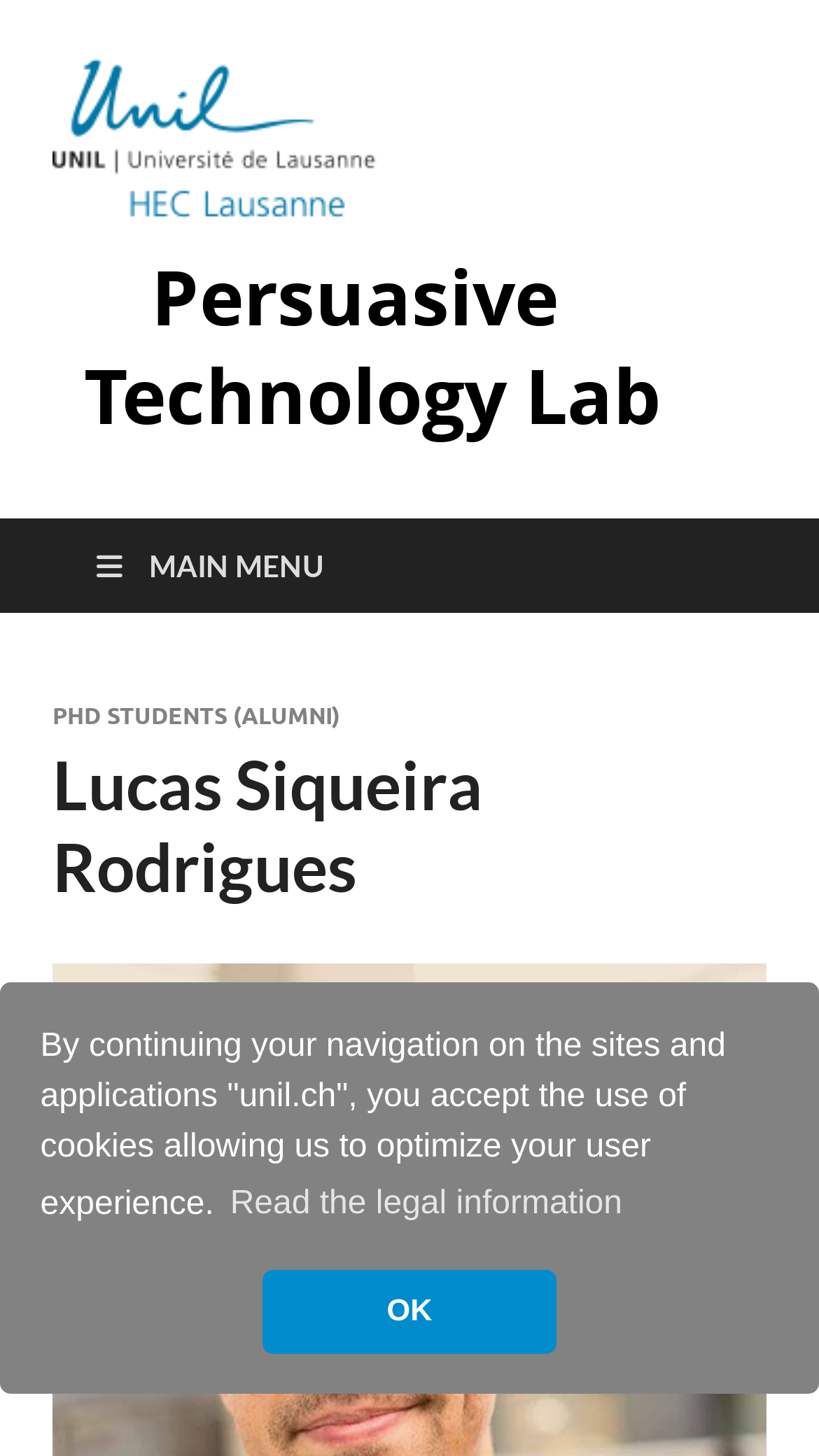What is the name of the lab?
Refer to the image and answer the question using a single word or phrase.

Persuasive Technology Lab